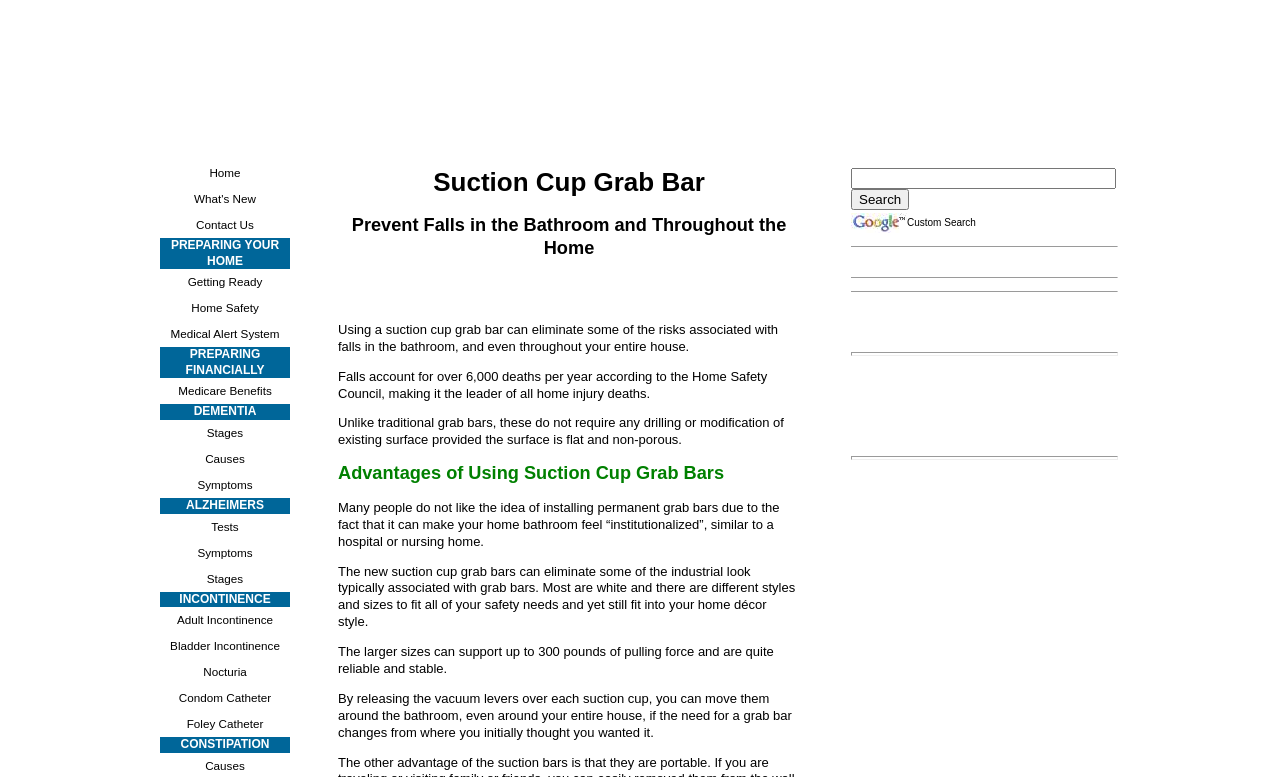Please indicate the bounding box coordinates for the clickable area to complete the following task: "Click on 'Getting Ready'". The coordinates should be specified as four float numbers between 0 and 1, i.e., [left, top, right, bottom].

[0.125, 0.346, 0.227, 0.38]